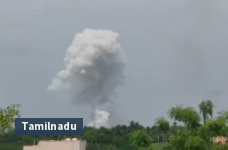Based on the image, give a detailed response to the question: What is visible in the sky after the explosion?

According to the caption, a large plume of smoke billows into the sky, marking the aftermath of the incident, which is a visible consequence of the explosion.